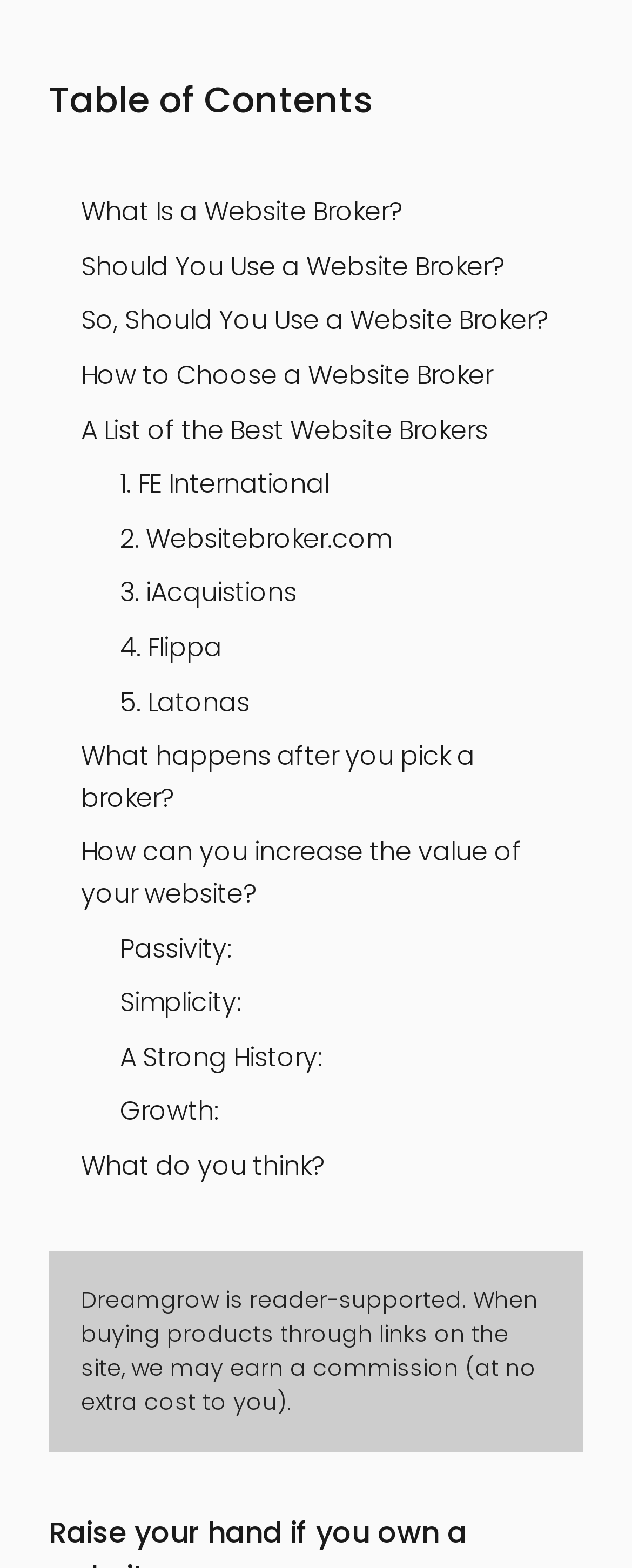Refer to the image and answer the question with as much detail as possible: How many website brokers are listed on the webpage?

The webpage lists five website brokers, including FE International, Websitebroker.com, iAcquistions, Flippa, and Latonas, which are linked as options for individuals looking to sell their websites.